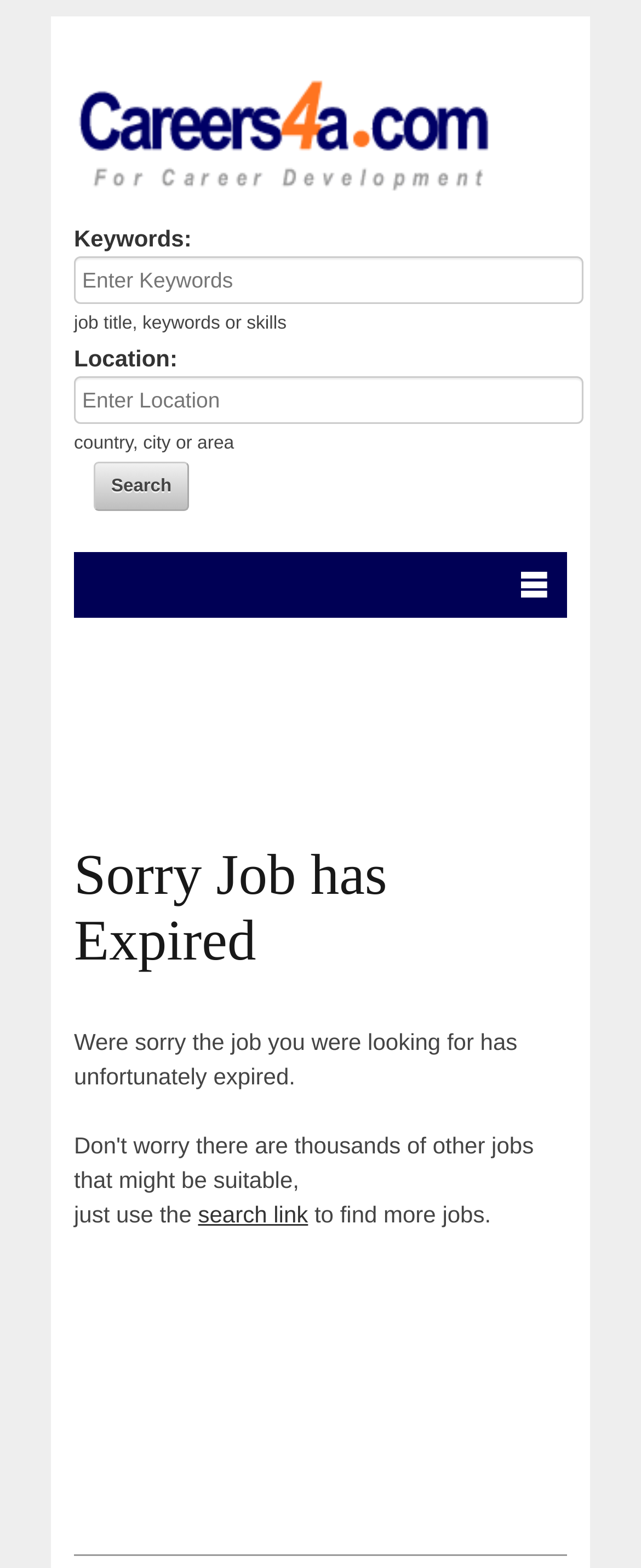Using the information from the screenshot, answer the following question thoroughly:
What is the status of the job being searched?

The main heading on the webpage says 'Sorry Job has Expired', indicating that the job being searched for is no longer available.